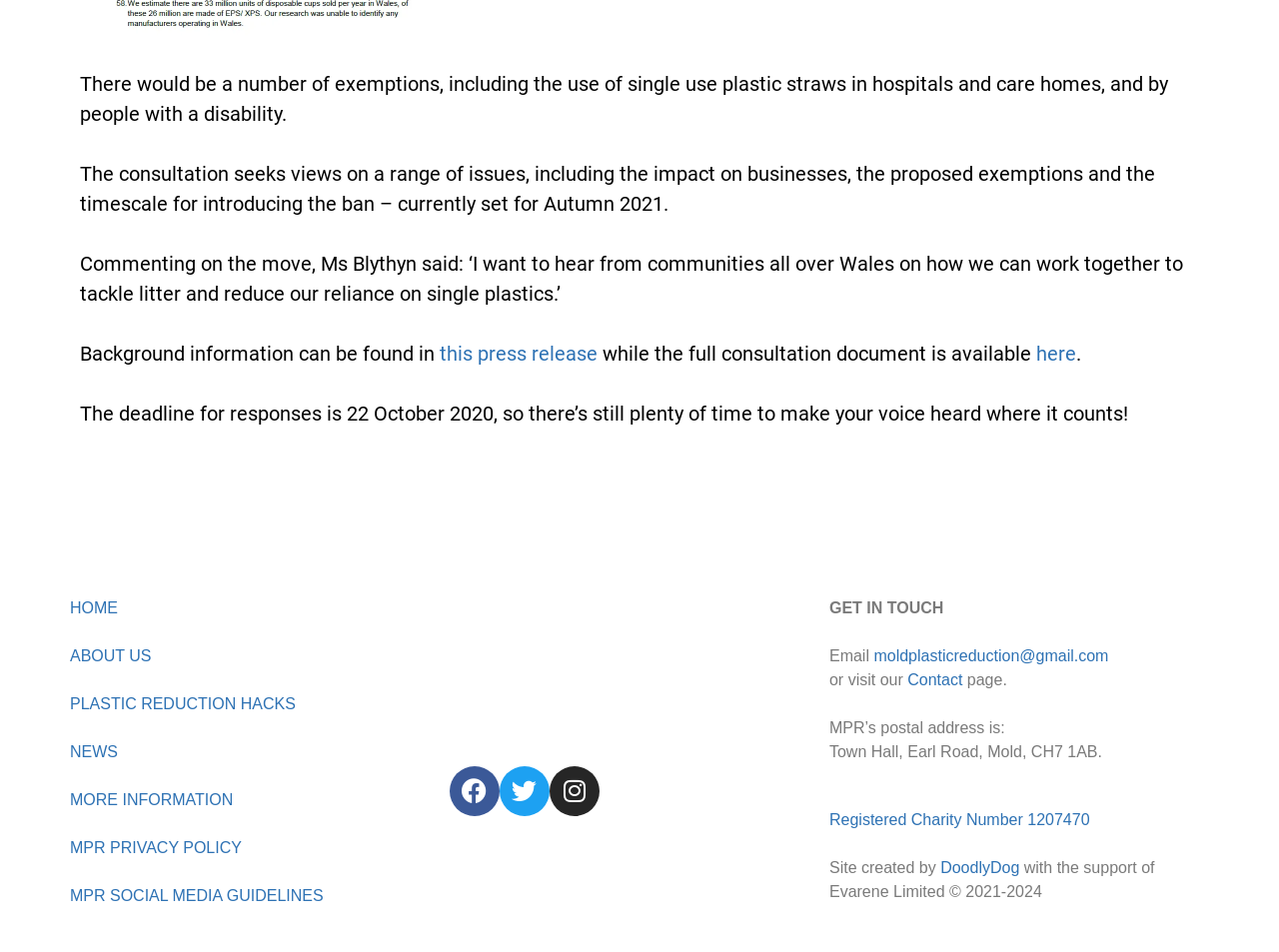Could you determine the bounding box coordinates of the clickable element to complete the instruction: "View the charity registration number"? Provide the coordinates as four float numbers between 0 and 1, i.e., [left, top, right, bottom].

[0.648, 0.852, 0.852, 0.869]